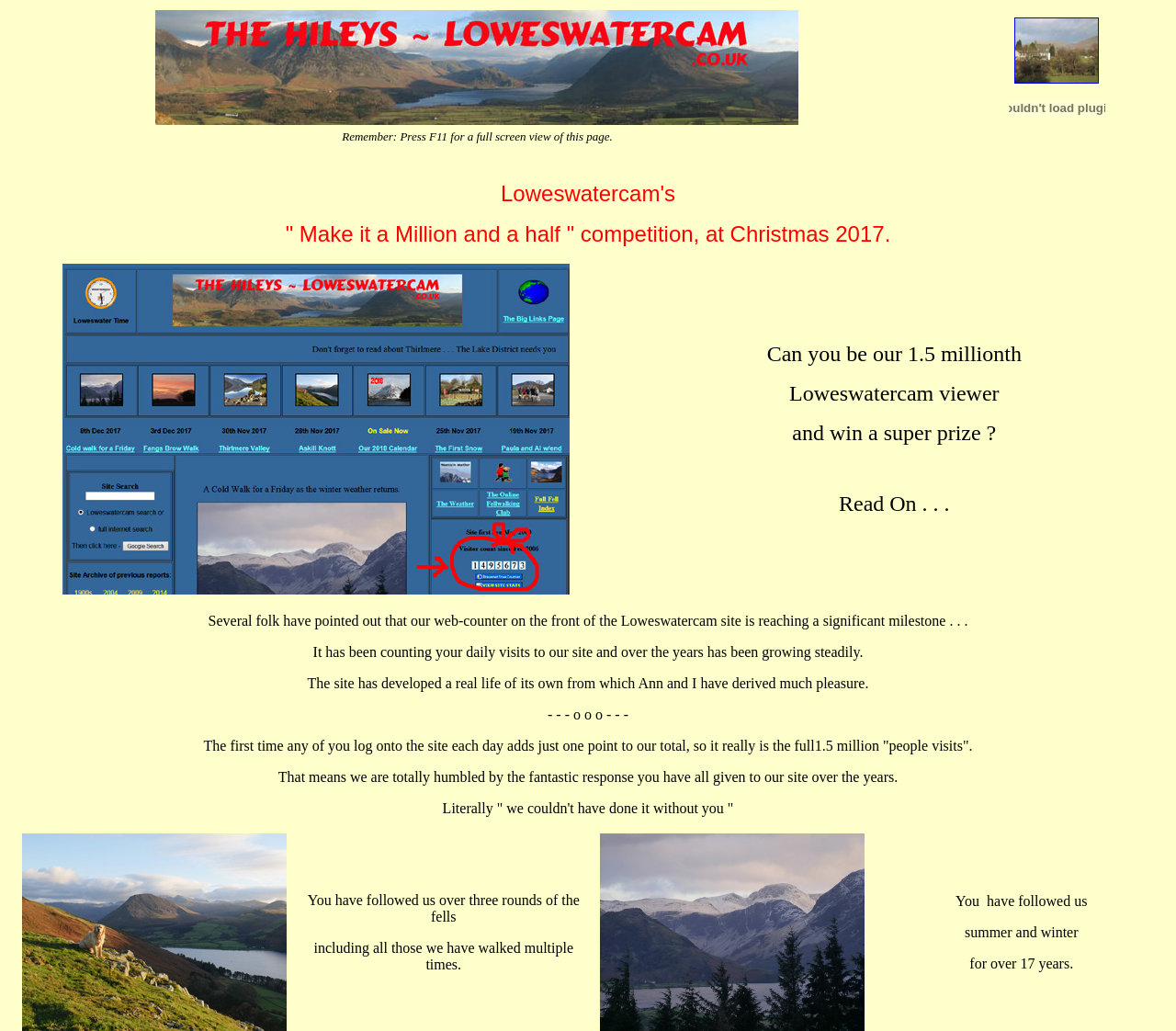What is the prize for being the 1.5 millionth viewer?
Provide a well-explained and detailed answer to the question.

The website mentions that the 1.5 millionth viewer will win a 'super prize', but the exact nature of the prize is not specified. It is likely a promotional offer to encourage users to visit the site and increase engagement.